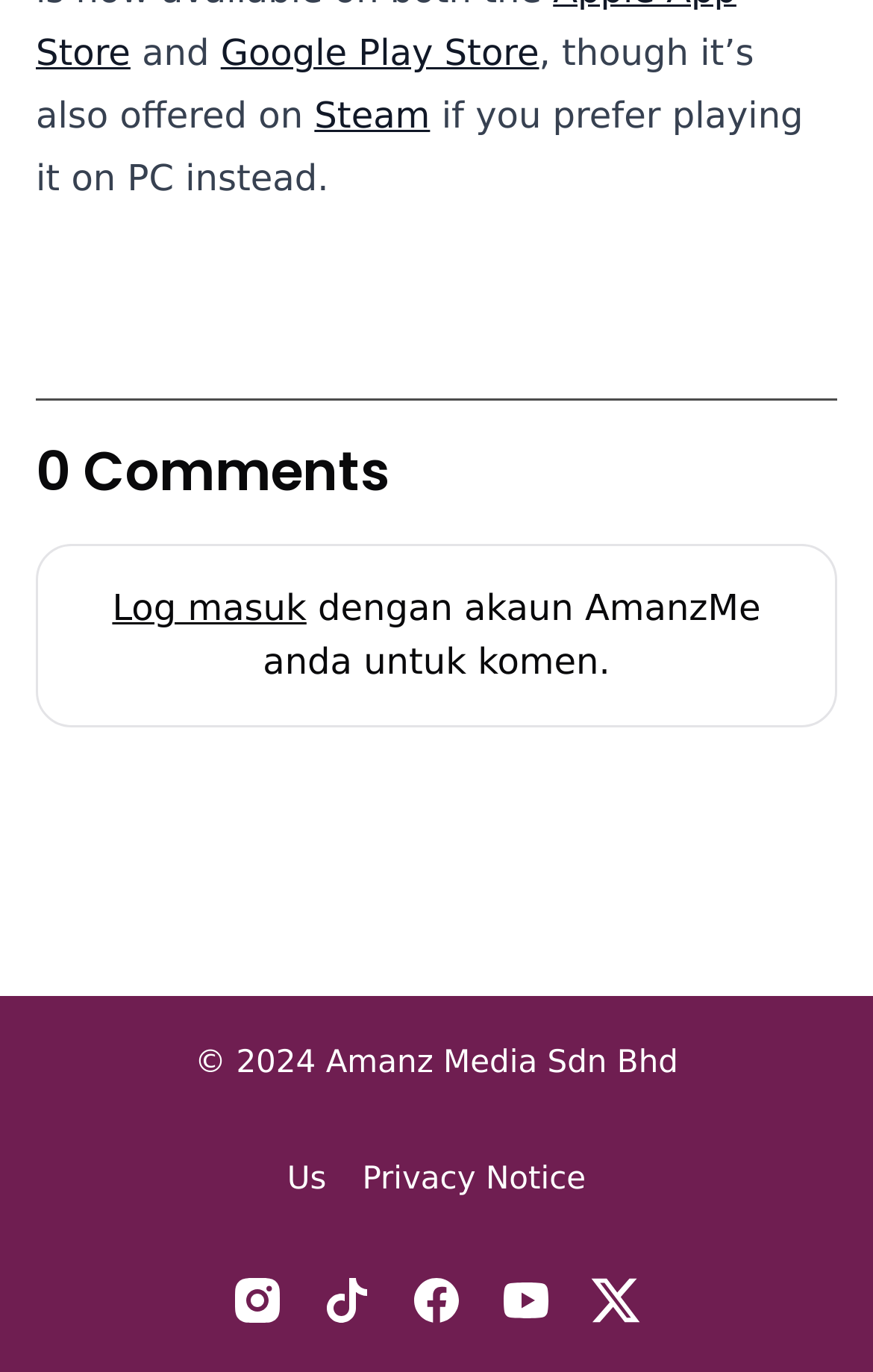How many social media links are there at the bottom of the webpage?
Based on the image, answer the question with as much detail as possible.

The webpage displays four social media links at the bottom, each represented by an image, indicating that there are four social media links.